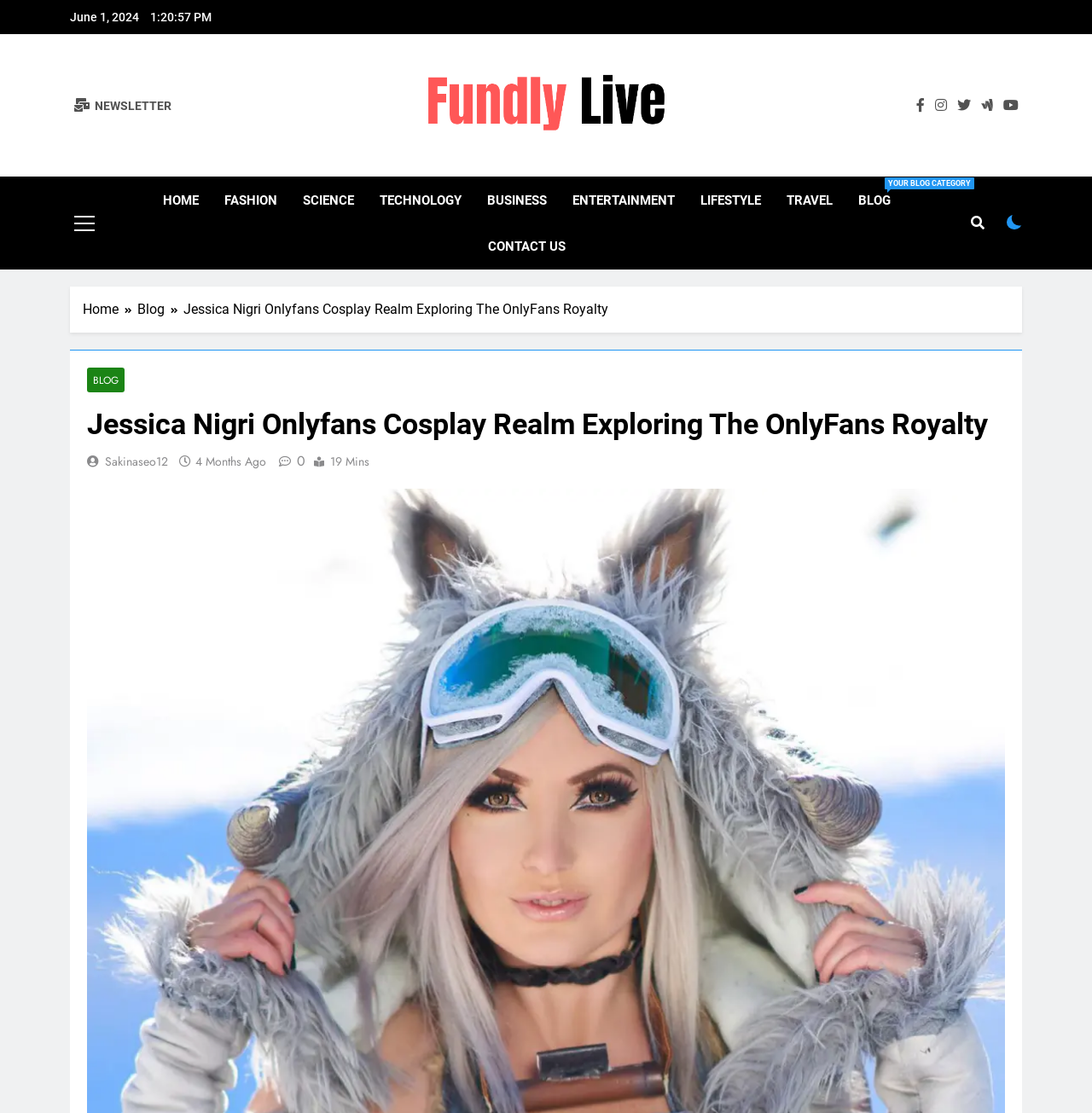Can you find and provide the main heading text of this webpage?

Jessica Nigri Onlyfans Cosplay Realm Exploring The OnlyFans Royalty